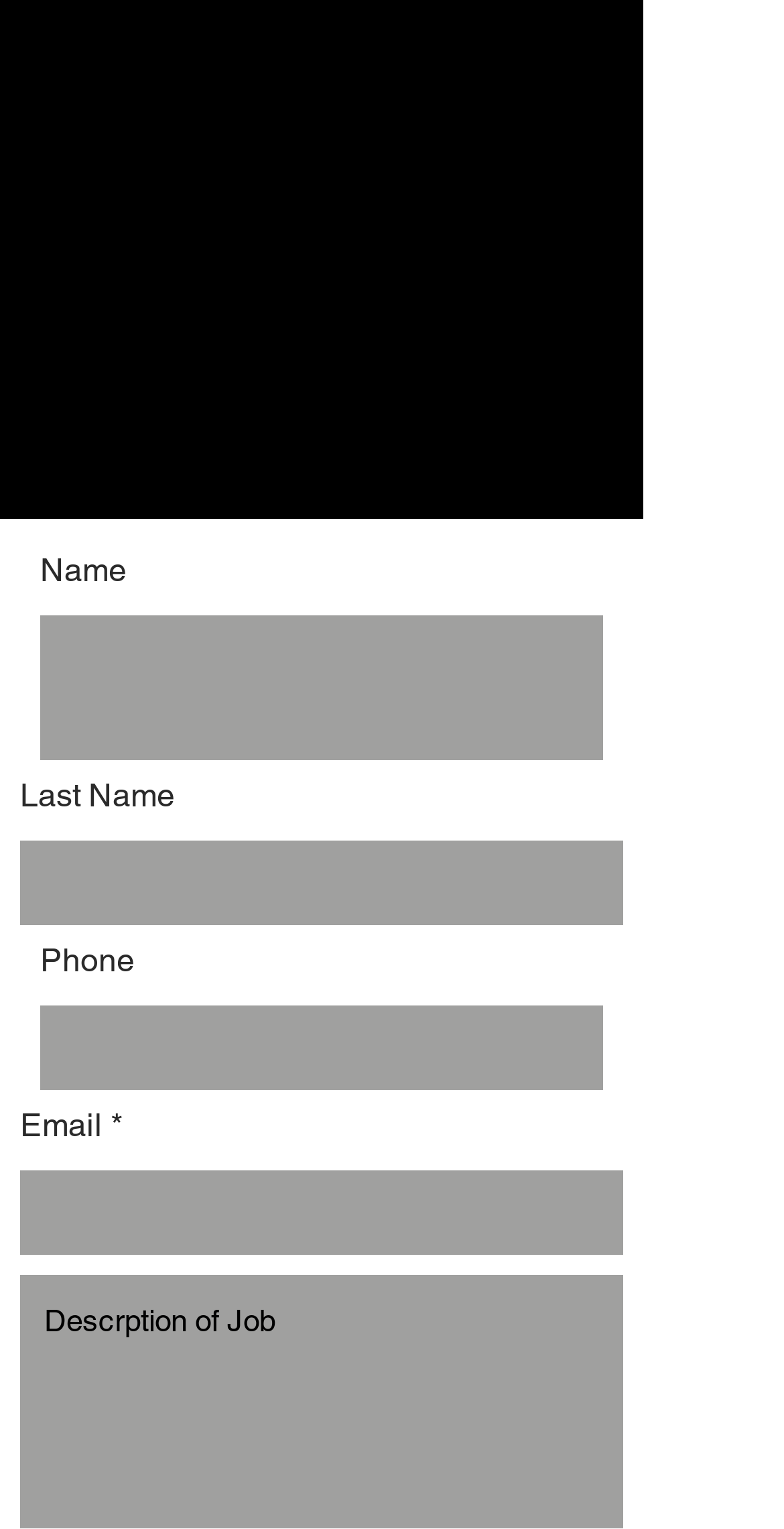Predict the bounding box coordinates of the UI element that matches this description: "(440) 926-1717". The coordinates should be in the format [left, top, right, bottom] with each value between 0 and 1.

[0.271, 0.097, 0.55, 0.122]